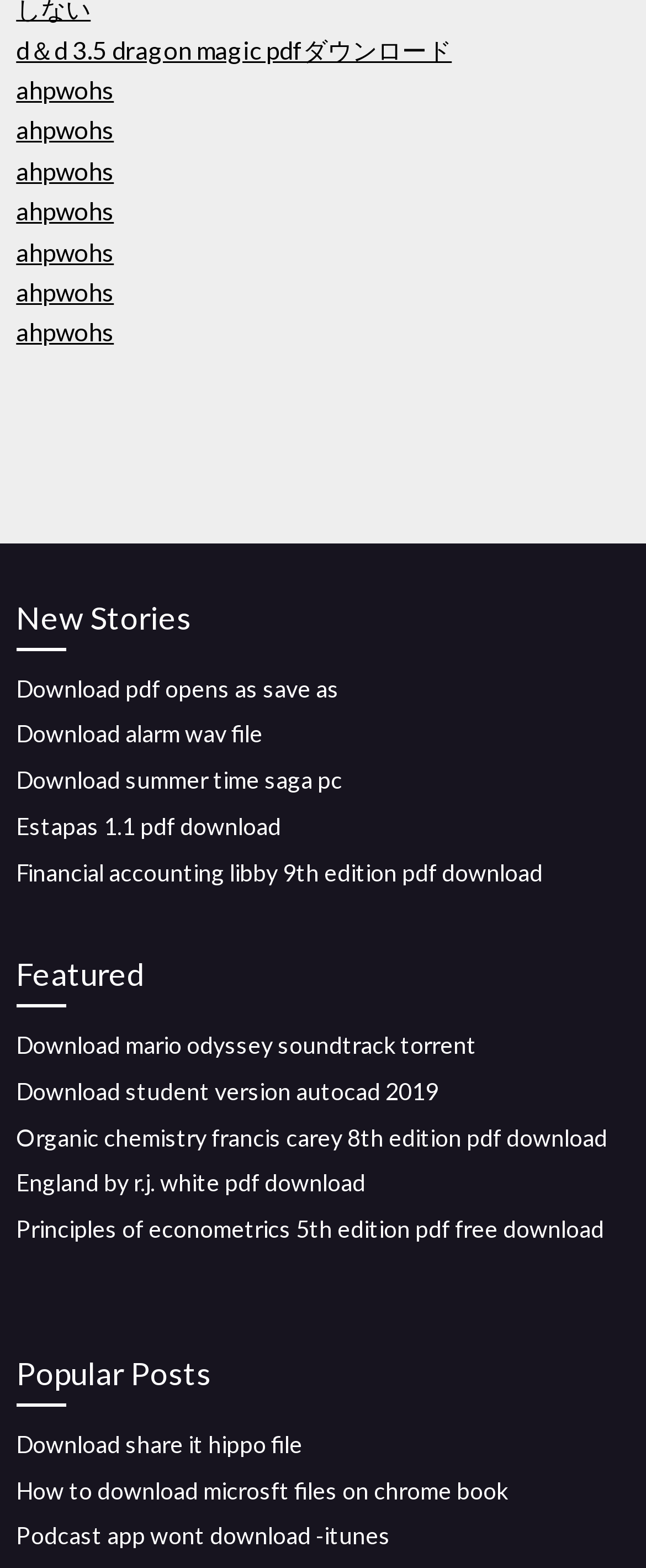Pinpoint the bounding box coordinates of the element to be clicked to execute the instruction: "View new stories".

[0.025, 0.378, 0.975, 0.415]